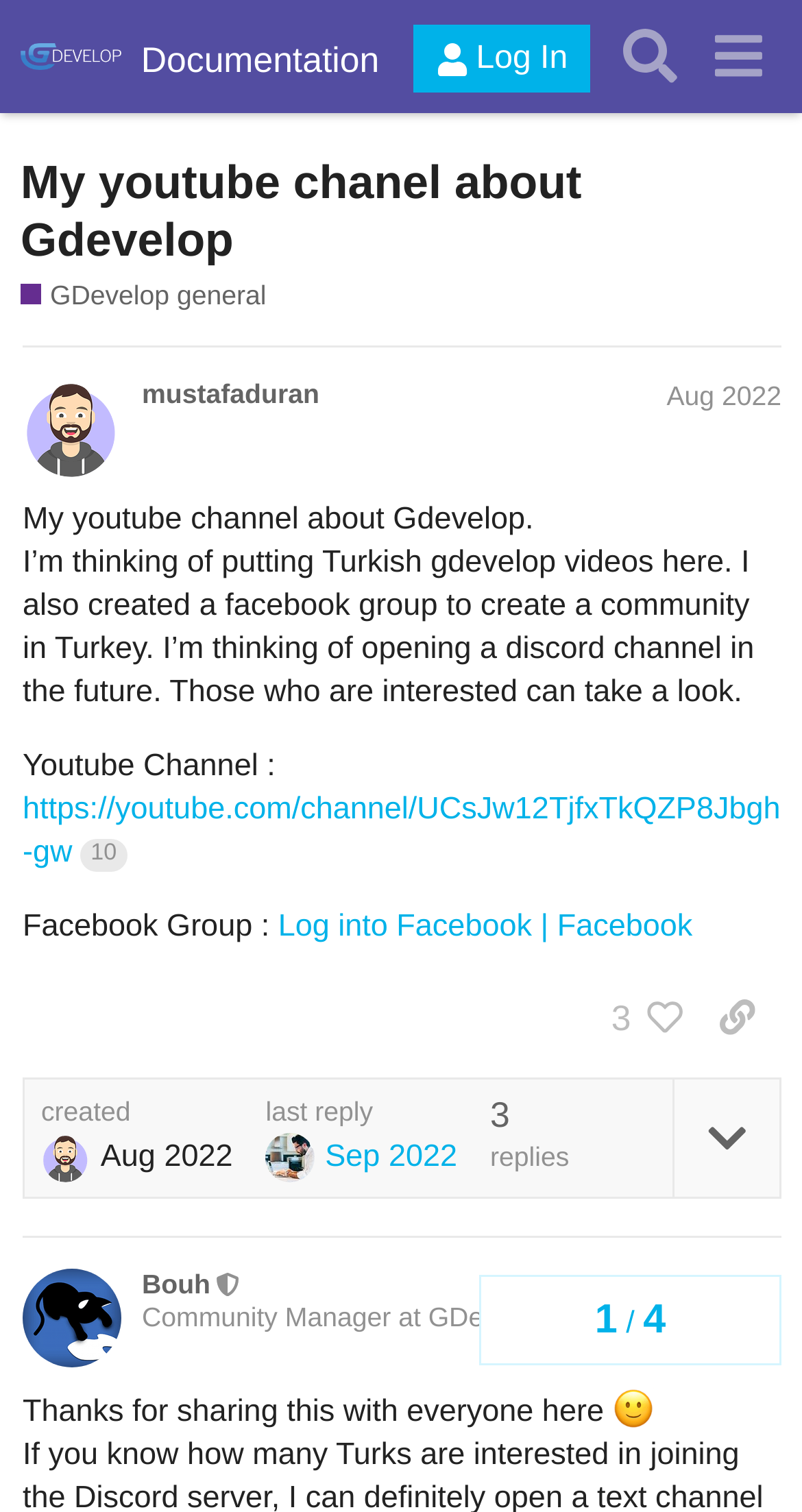Please determine the bounding box coordinates of the section I need to click to accomplish this instruction: "Search for topics".

[0.755, 0.008, 0.865, 0.066]